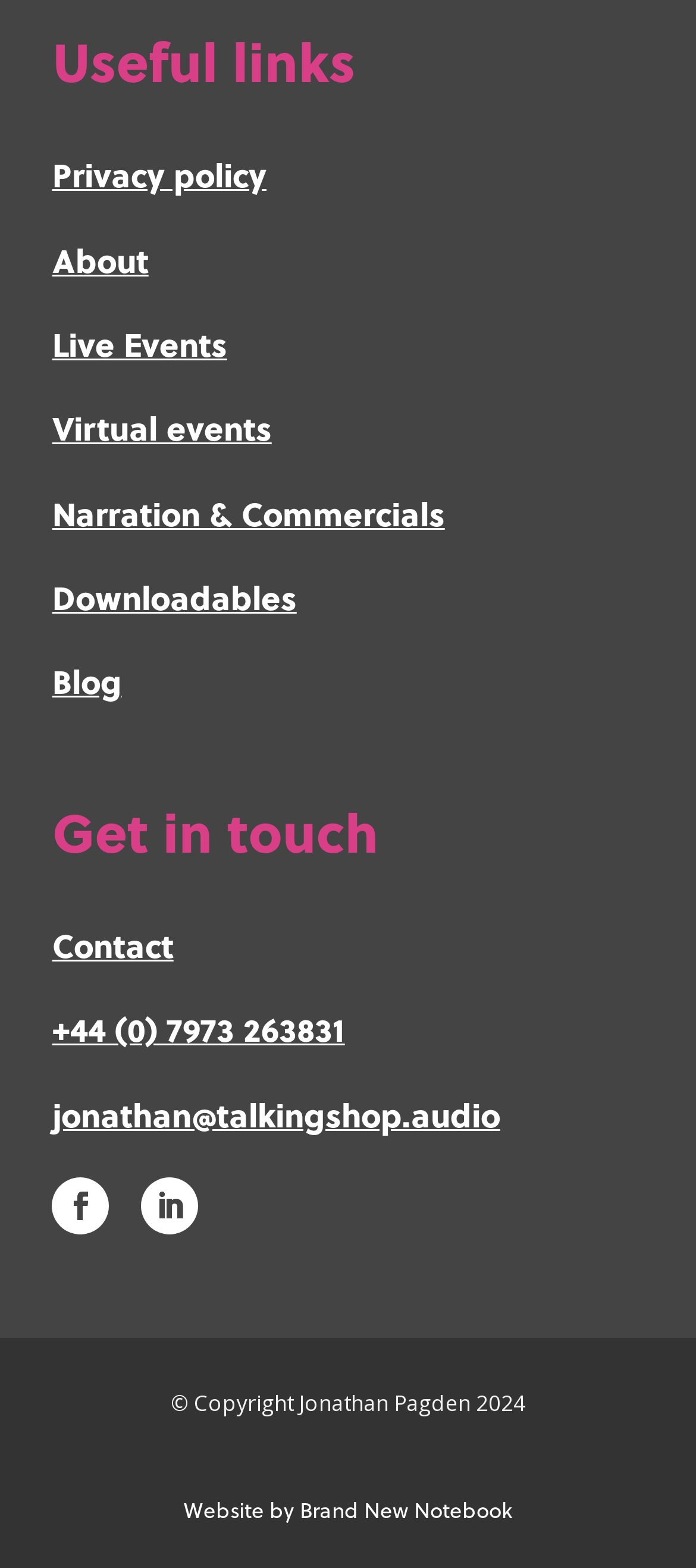How many social media links are present on the webpage? Based on the screenshot, please respond with a single word or phrase.

2